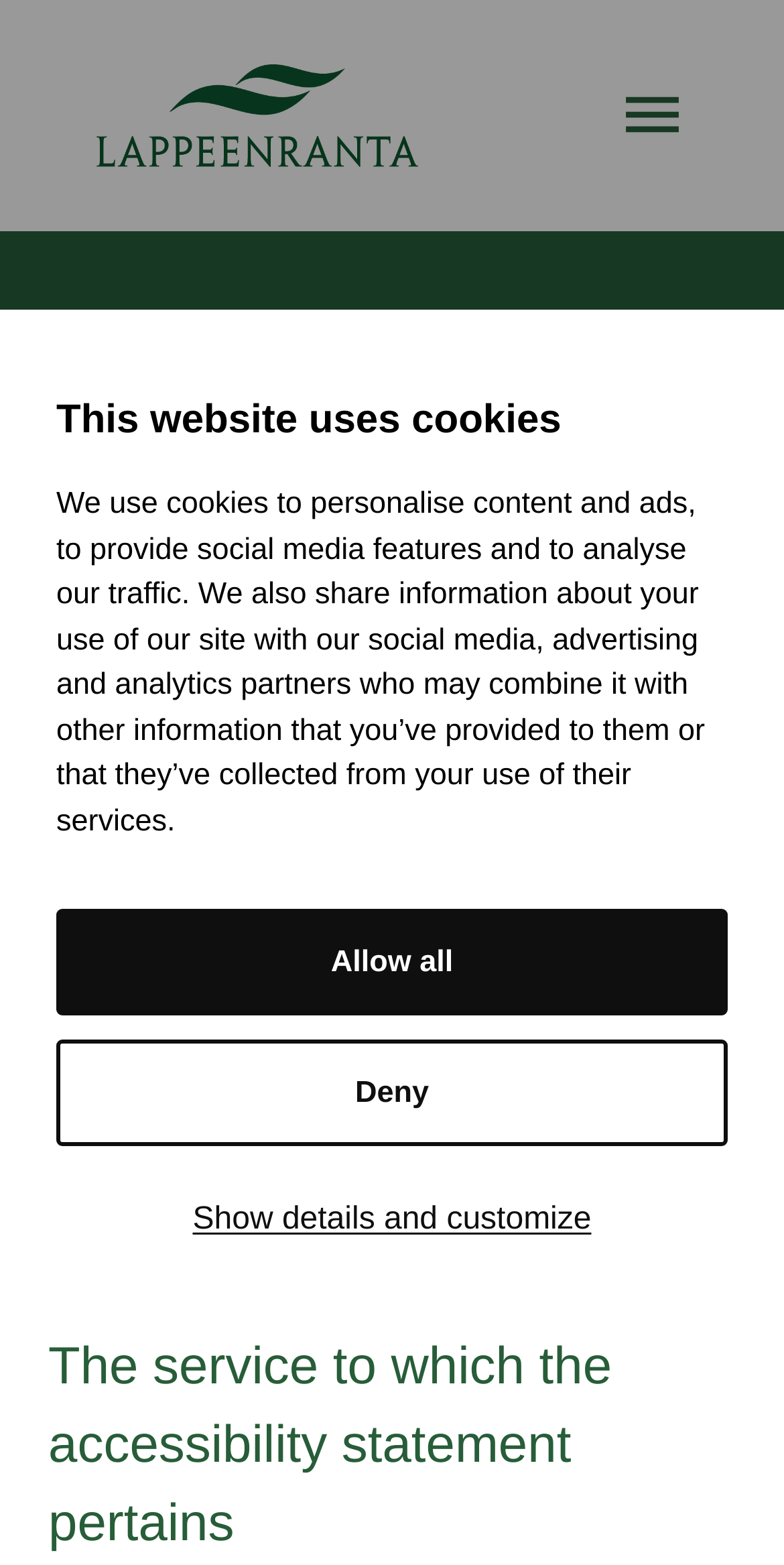What is the purpose of the 'Allow all' button?
Please provide a single word or phrase as your answer based on the image.

To accept cookies